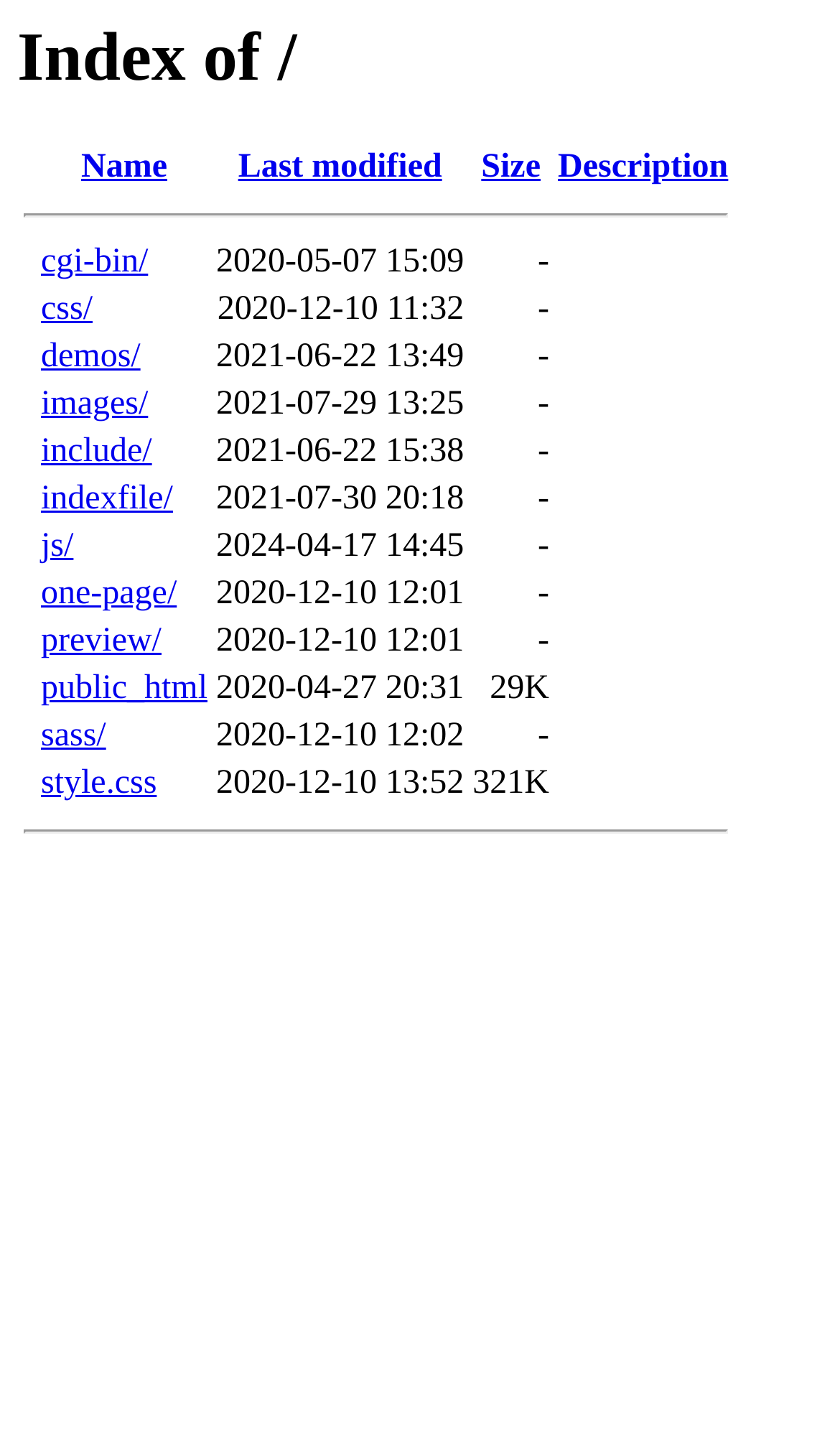What is the last modified date of the 'demos' directory?
Please provide a comprehensive answer based on the information in the image.

The last modified date of the 'demos' directory can be found in the third row of the table, under the 'Last modified' column, which is 2021-06-22 13:49.